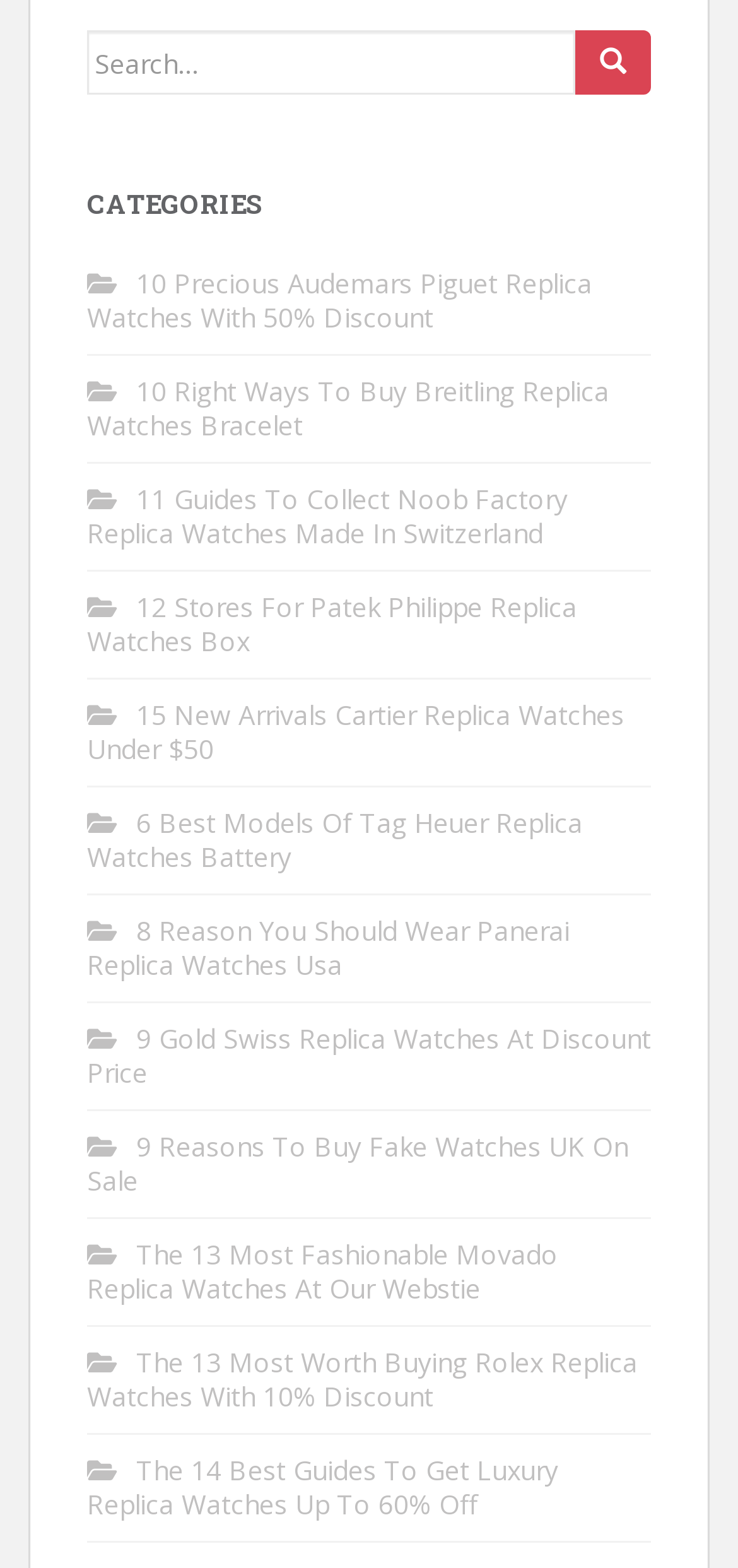Identify the bounding box coordinates of the section to be clicked to complete the task described by the following instruction: "Click on the search button". The coordinates should be four float numbers between 0 and 1, formatted as [left, top, right, bottom].

[0.779, 0.019, 0.882, 0.061]